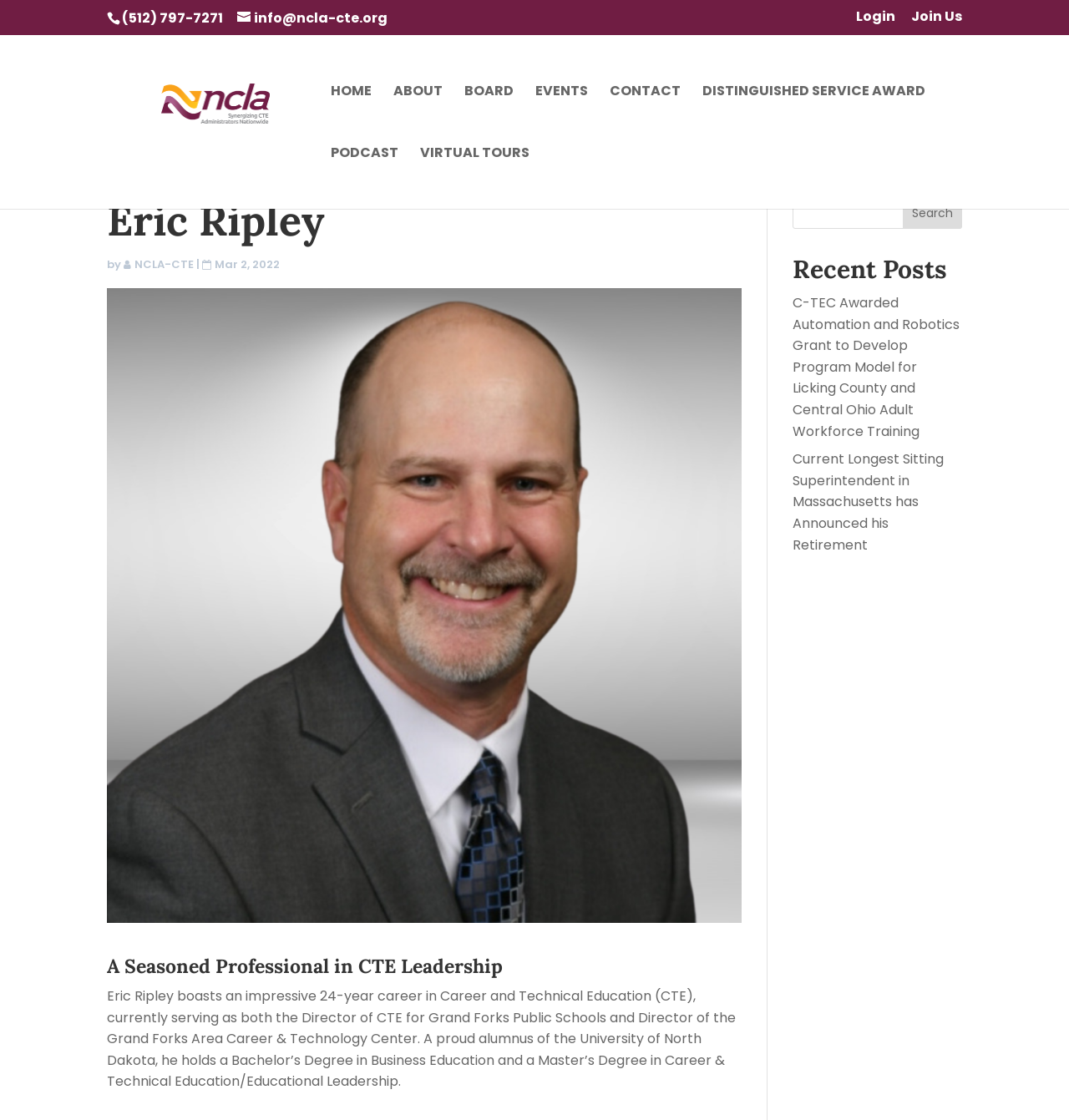Can you find the bounding box coordinates for the UI element given this description: "Join Us"? Provide the coordinates as four float numbers between 0 and 1: [left, top, right, bottom].

[0.852, 0.009, 0.9, 0.03]